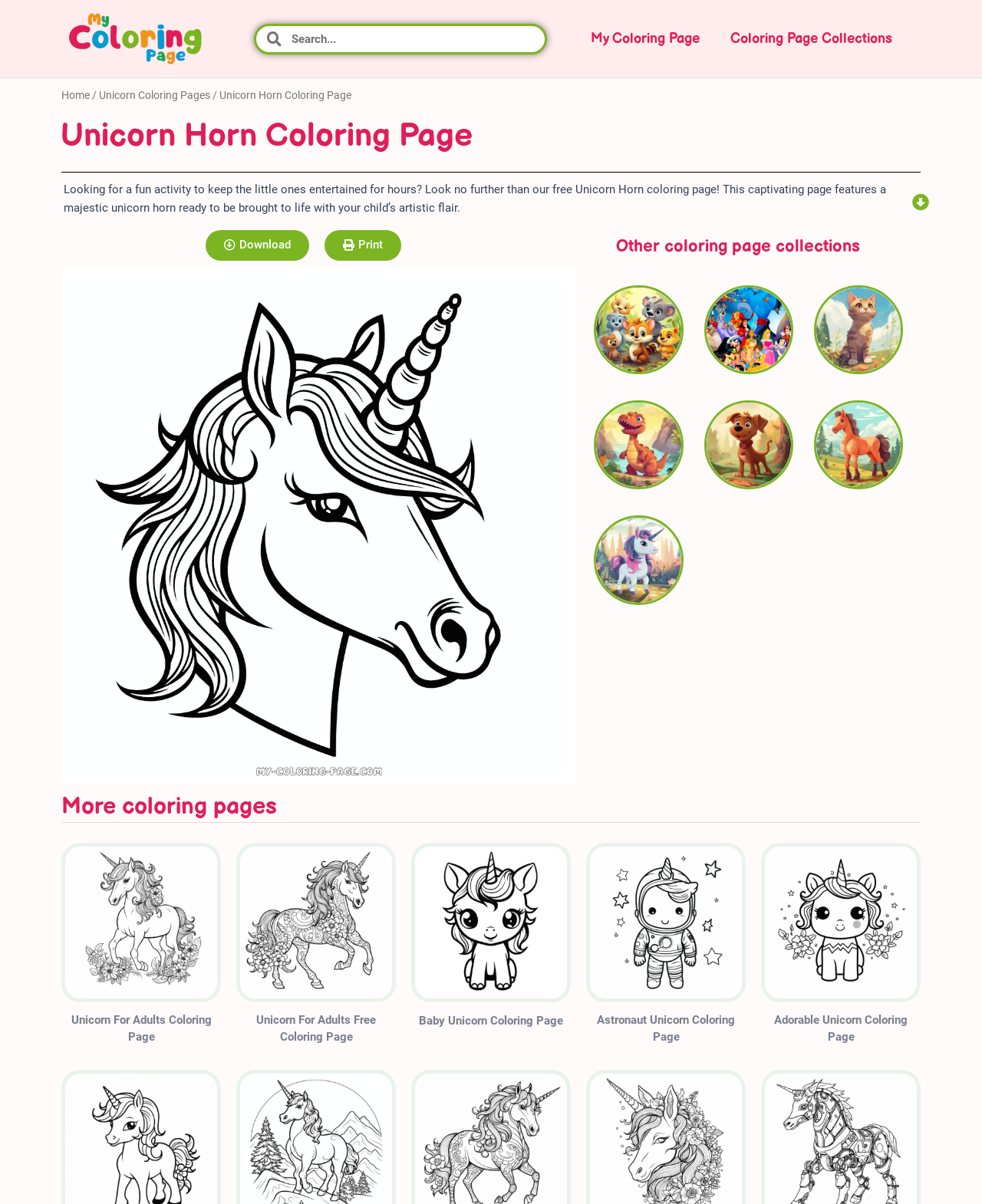Provide an in-depth caption for the webpage.

This webpage is about a free Unicorn Horn coloring page for kids. At the top, there is a navigation bar with links to "My Coloring Page", "Coloring Page Collections", and "Home". Below the navigation bar, there is a search box and a heading that reads "Unicorn Horn Coloring Page". 

To the right of the heading, there is a paragraph of text that describes the coloring page, explaining that it's a fun activity for kids and that it's free to download and print. Below this text, there are two buttons, "Download" and "Print", allowing users to access the coloring page.

On the left side of the page, there is a large image of the Unicorn Horn coloring page, taking up most of the vertical space. Below the image, there are several links to other coloring page collections, including "Animal coloring pages", "Cartoon Coloring Pages", "Cat coloring pages", and more. Each link has a corresponding image next to it.

Further down the page, there are more links to specific unicorn-themed coloring pages, such as "Unicorn for adults coloring page", "Baby unicorn coloring page", and "Astronaut Unicorn coloring page". Each of these links also has a corresponding image.